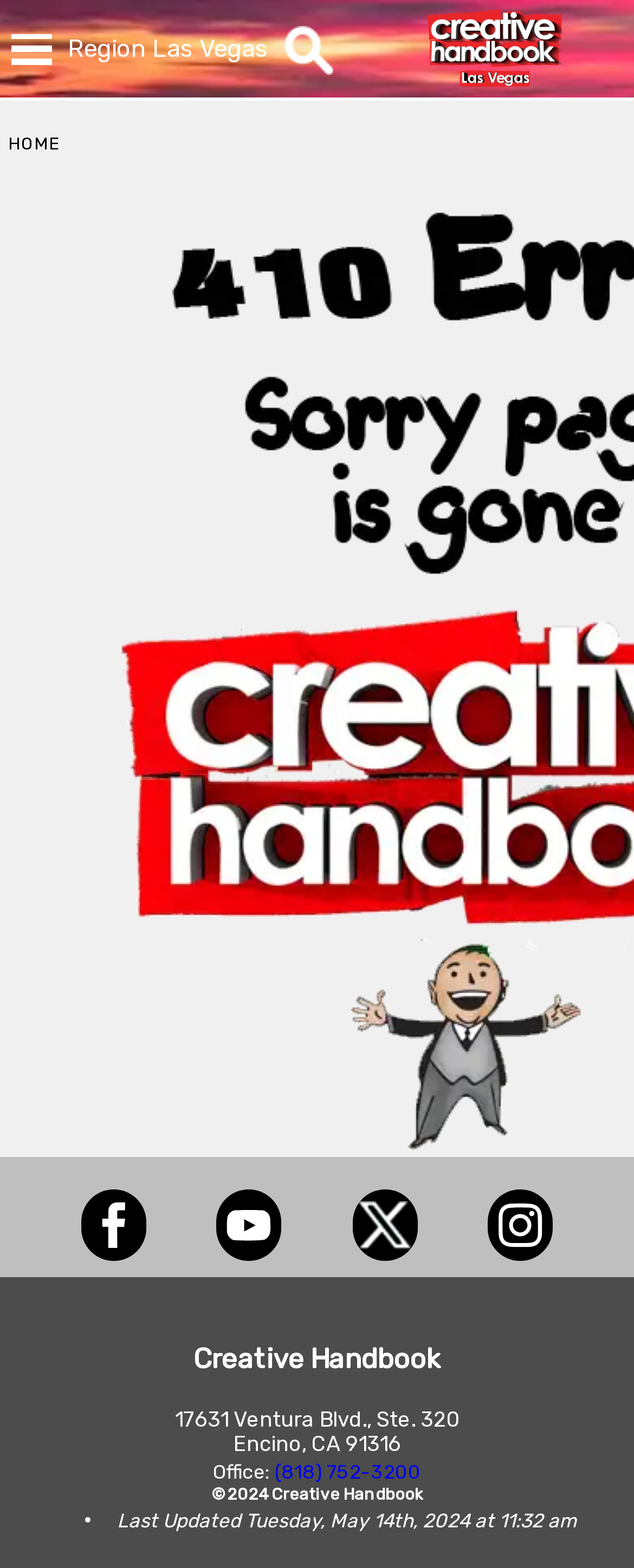Can you show the bounding box coordinates of the region to click on to complete the task described in the instruction: "Search"?

[0.447, 0.017, 0.524, 0.048]